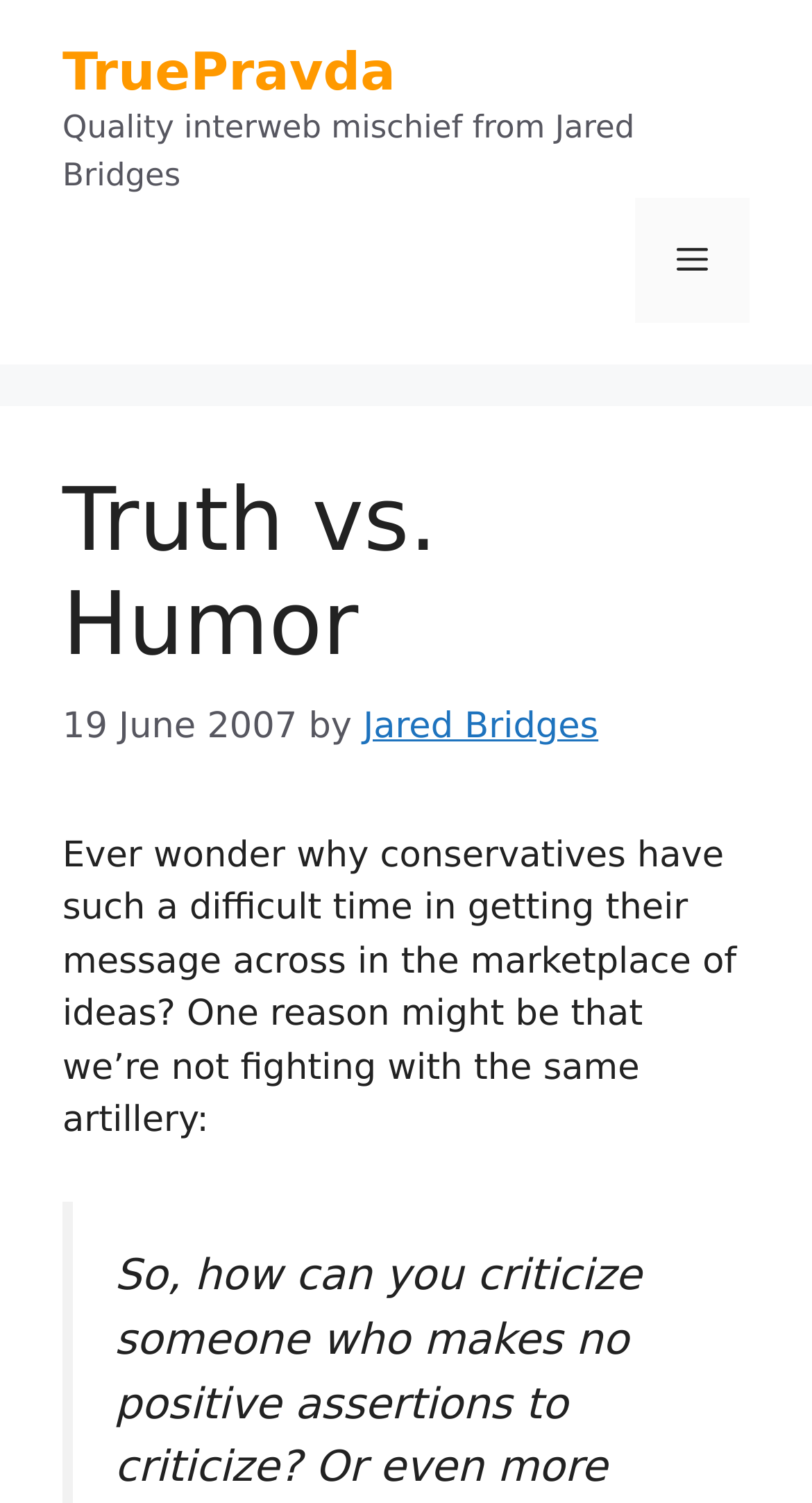Determine the bounding box coordinates of the UI element that matches the following description: "Jared Bridges". The coordinates should be four float numbers between 0 and 1 in the format [left, top, right, bottom].

[0.447, 0.47, 0.737, 0.498]